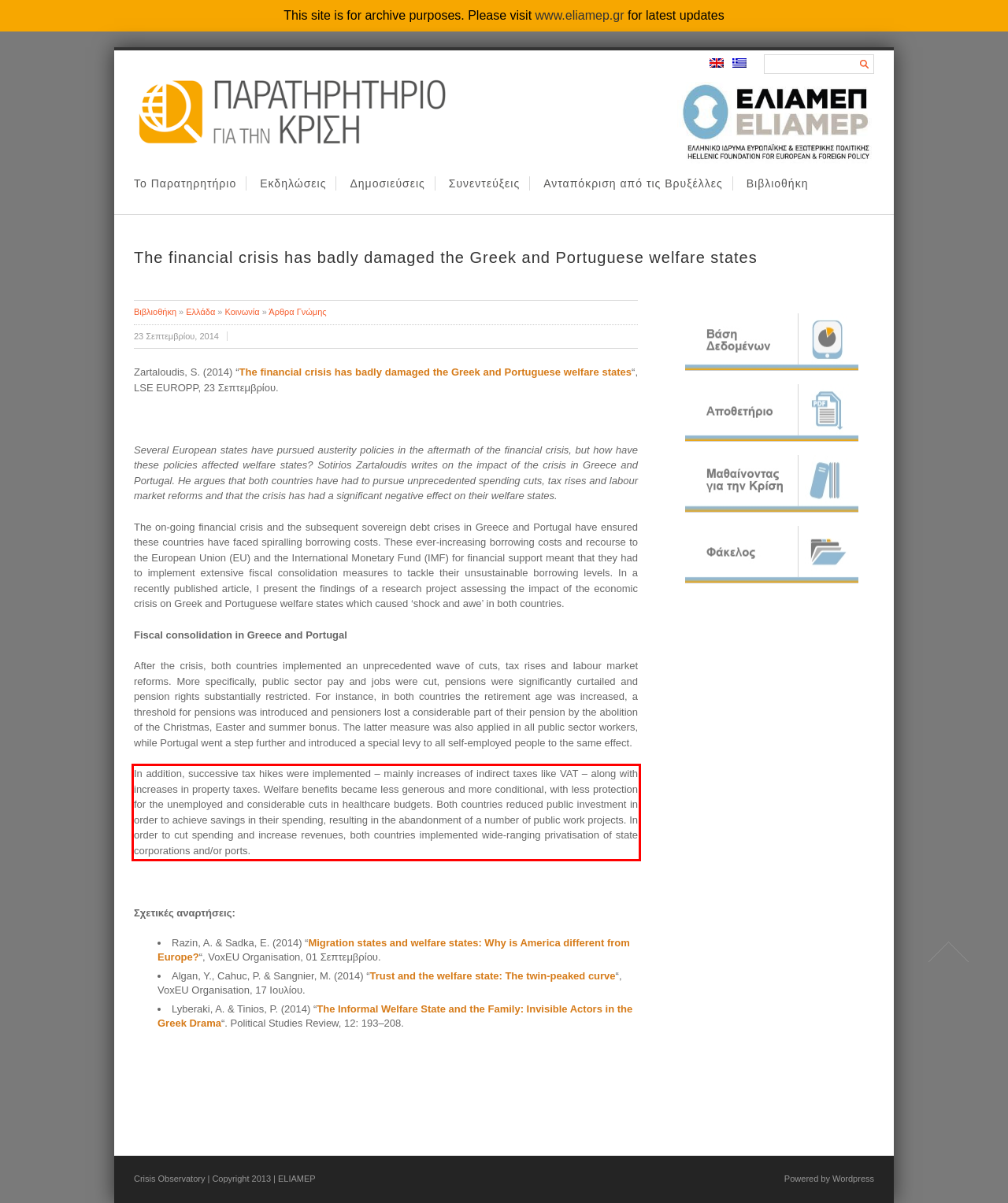View the screenshot of the webpage and identify the UI element surrounded by a red bounding box. Extract the text contained within this red bounding box.

In addition, successive tax hikes were implemented – mainly increases of indirect taxes like VAT – along with increases in property taxes. Welfare benefits became less generous and more conditional, with less protection for the unemployed and considerable cuts in healthcare budgets. Both countries reduced public investment in order to achieve savings in their spending, resulting in the abandonment of a number of public work projects. In order to cut spending and increase revenues, both countries implemented wide-ranging privatisation of state corporations and/or ports.